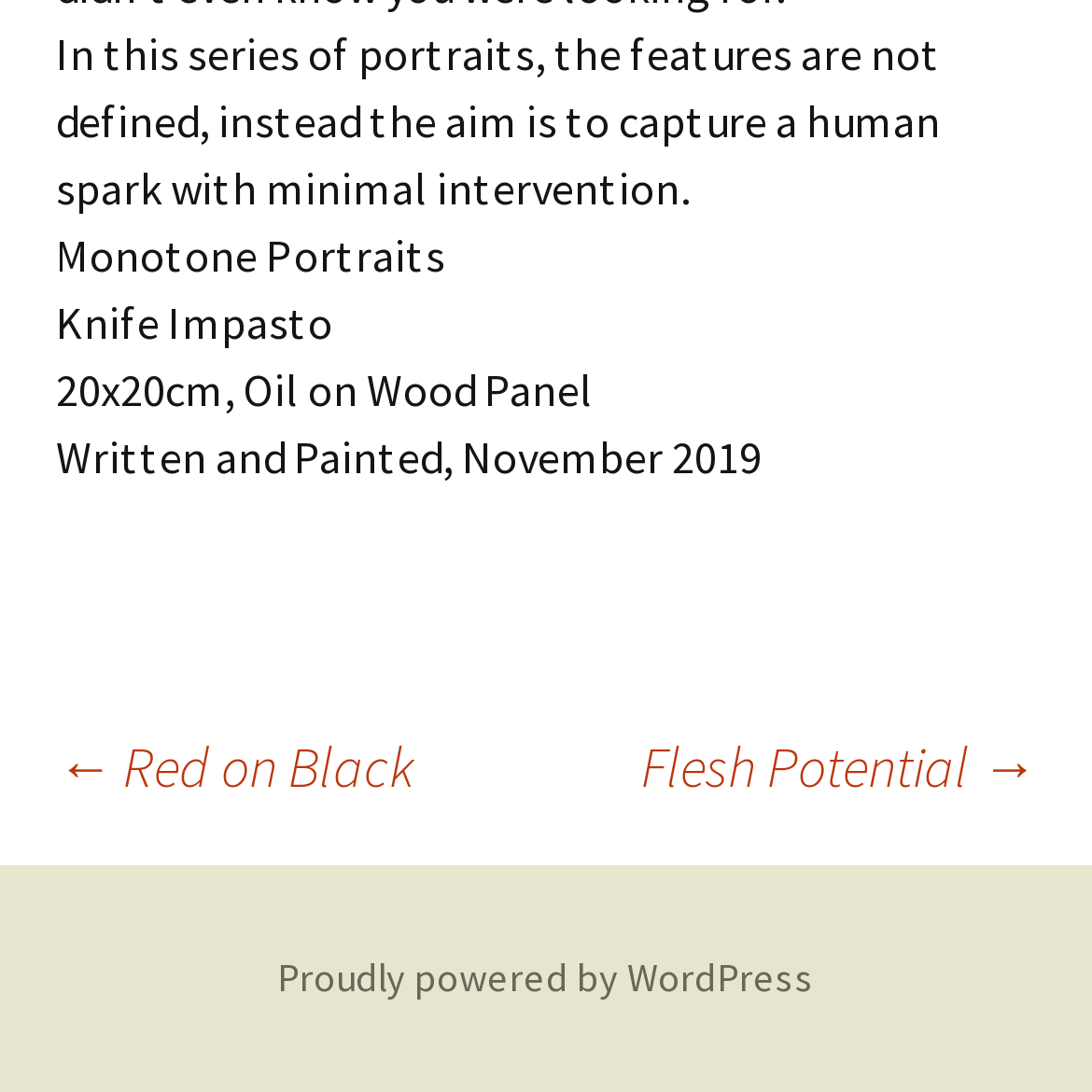Using the element description: "Flesh Potential →", determine the bounding box coordinates. The coordinates should be in the format [left, top, right, bottom], with values between 0 and 1.

[0.587, 0.663, 0.949, 0.74]